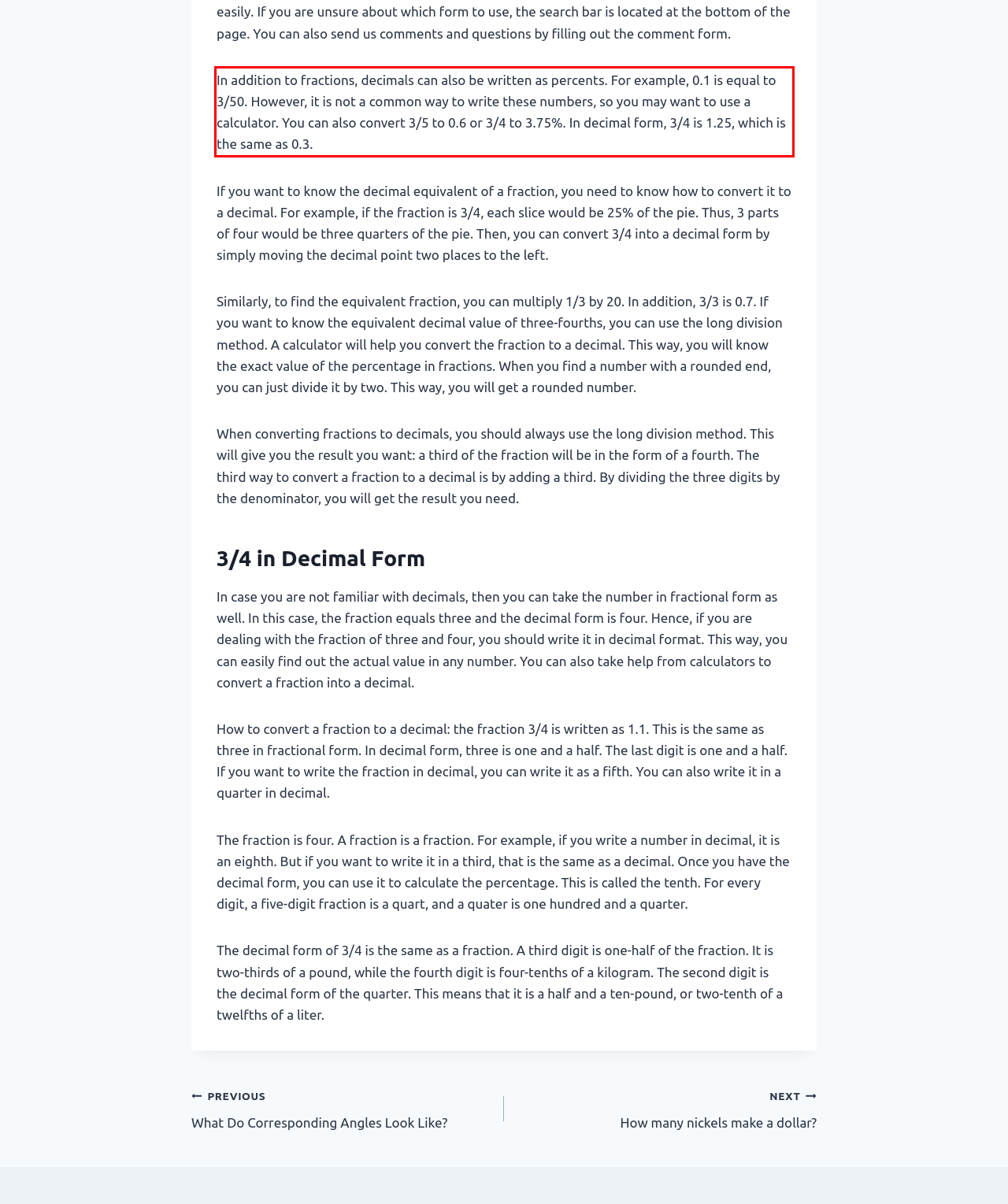Identify and extract the text within the red rectangle in the screenshot of the webpage.

In addition to fractions, decimals can also be written as percents. For example, 0.1 is equal to 3/50. However, it is not a common way to write these numbers, so you may want to use a calculator. You can also convert 3/5 to 0.6 or 3/4 to 3.75%. In decimal form, 3/4 is 1.25, which is the same as 0.3.